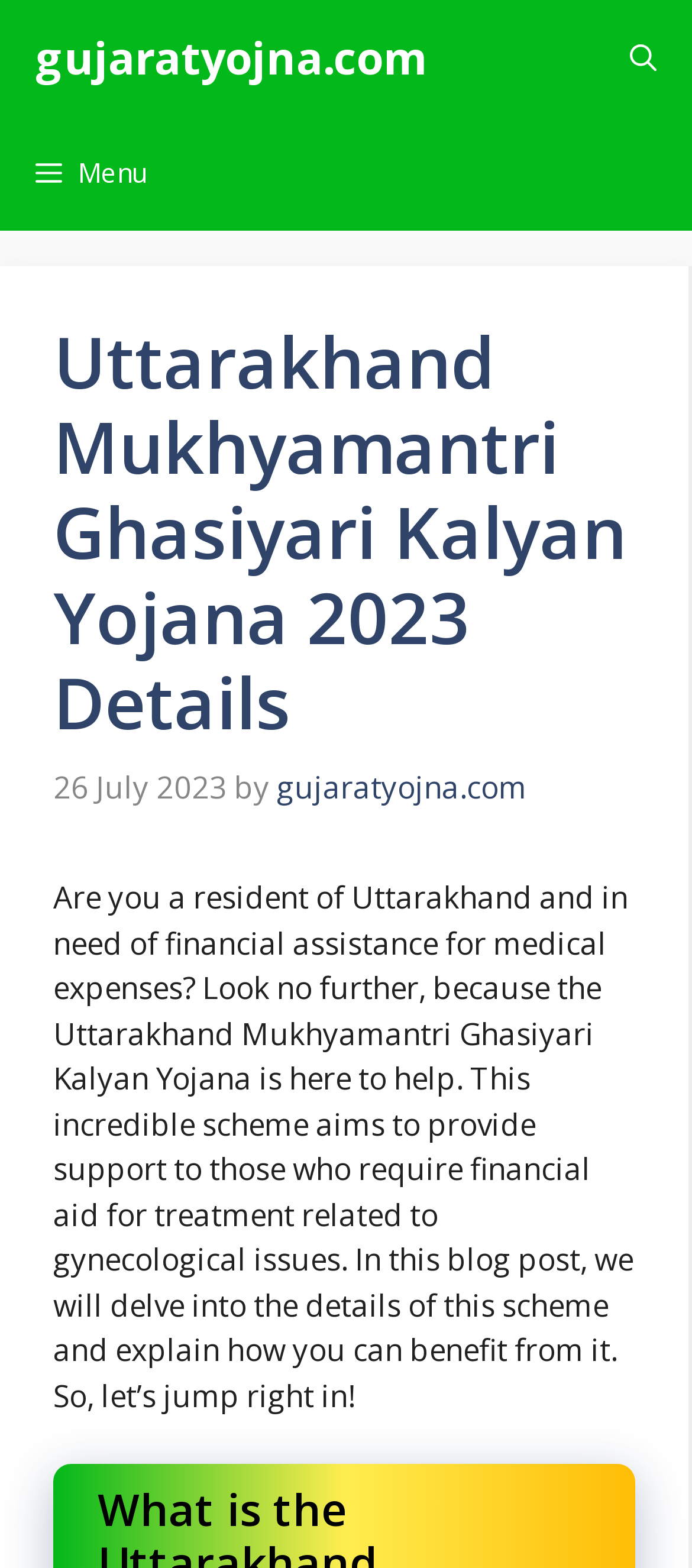Using the description: "aria-label="Open search"", determine the UI element's bounding box coordinates. Ensure the coordinates are in the format of four float numbers between 0 and 1, i.e., [left, top, right, bottom].

[0.859, 0.0, 1.0, 0.074]